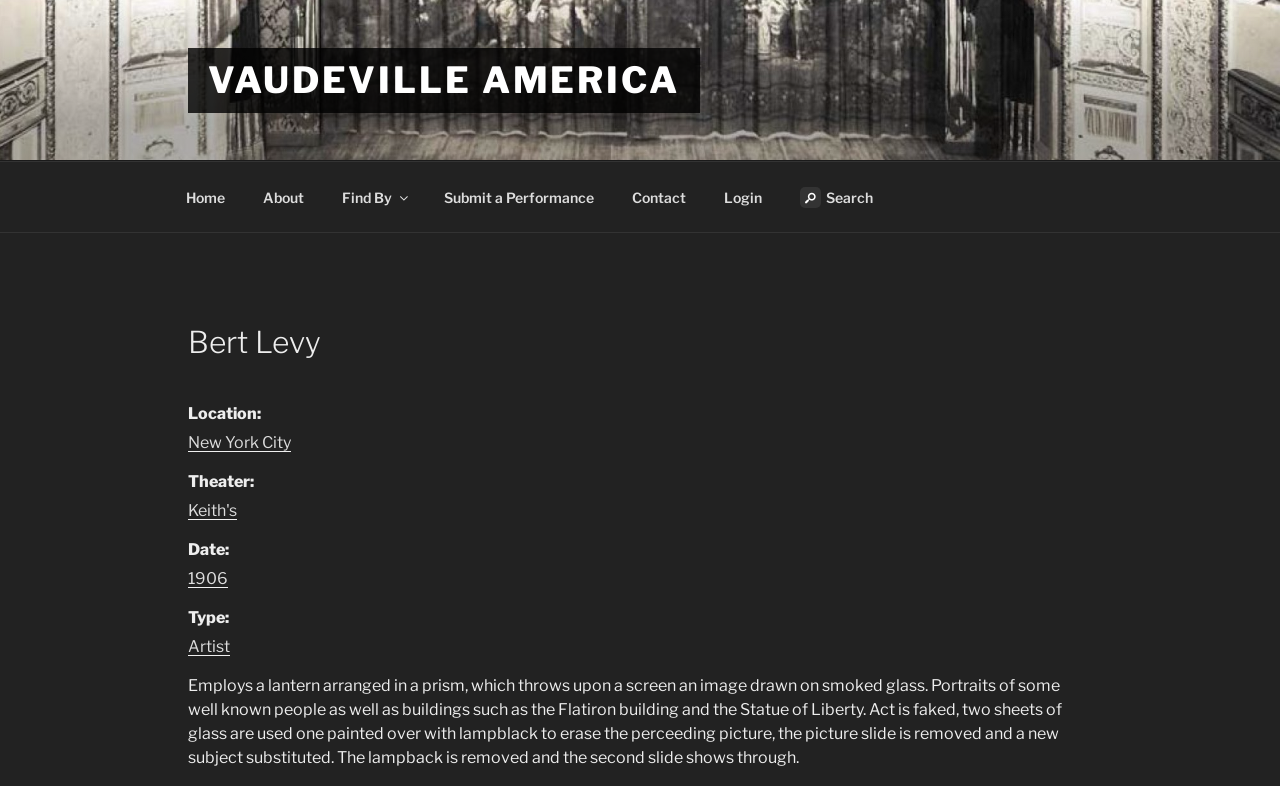Could you indicate the bounding box coordinates of the region to click in order to complete this instruction: "View performances in 'New York City'".

[0.147, 0.55, 0.227, 0.574]